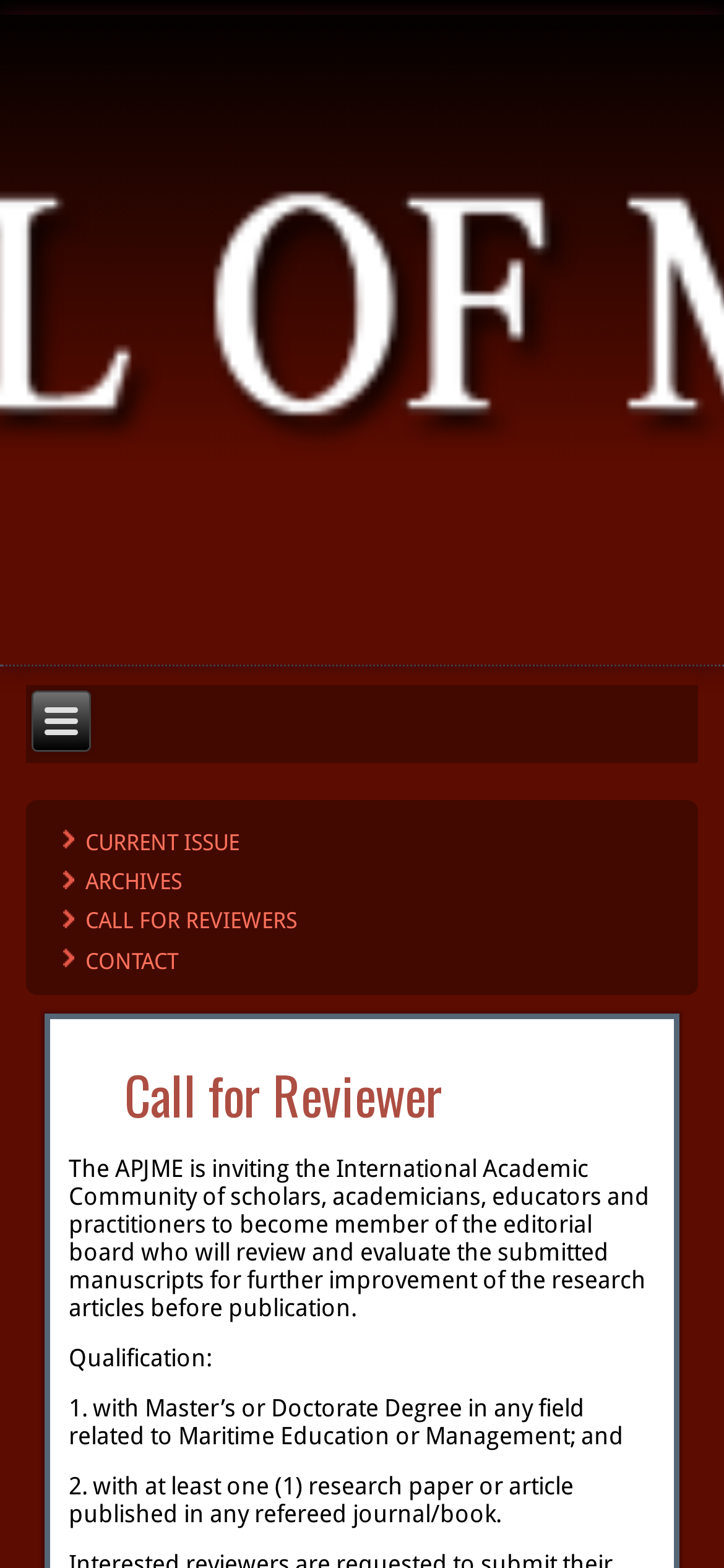Determine the bounding box for the UI element as described: "CALL FOR REVIEWERS". The coordinates should be represented as four float numbers between 0 and 1, formatted as [left, top, right, bottom].

[0.118, 0.579, 0.41, 0.596]